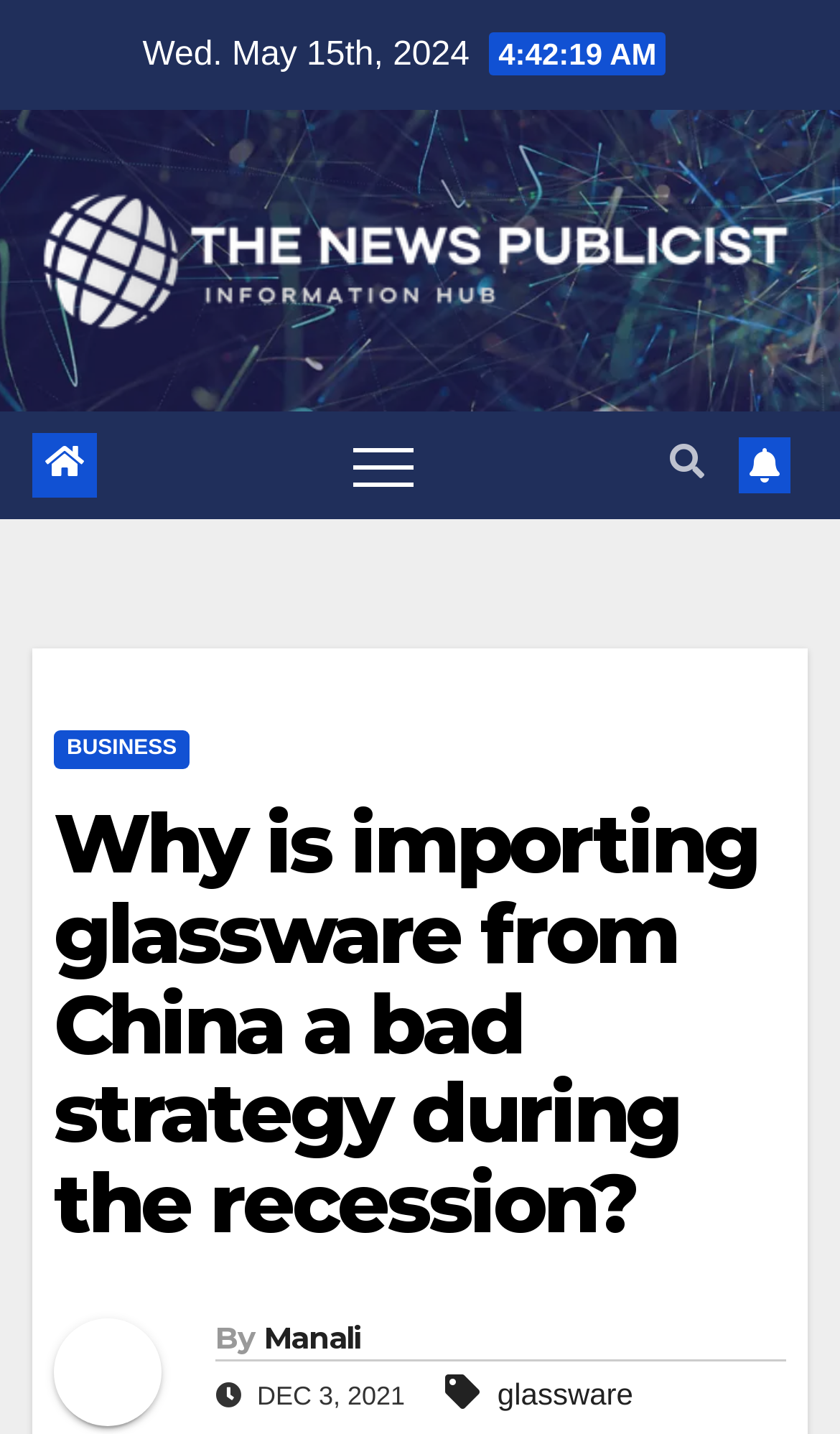What is the category of the article?
Please interpret the details in the image and answer the question thoroughly.

I found the category of the article by looking at the top navigation section, where I saw a link with the text 'BUSINESS'.